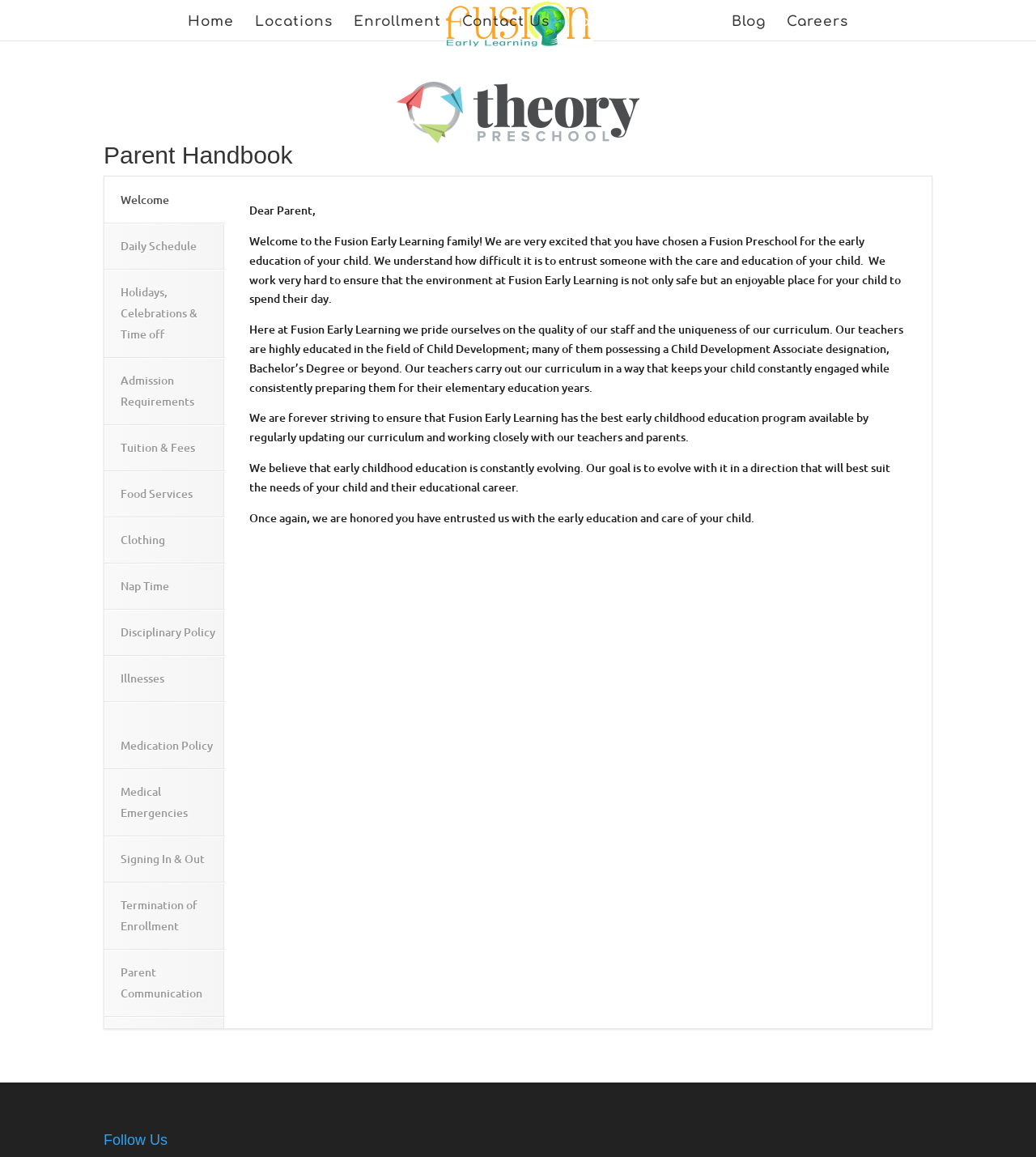Determine the bounding box coordinates of the element's region needed to click to follow the instruction: "Contact McWilliams Moving & Storage". Provide these coordinates as four float numbers between 0 and 1, formatted as [left, top, right, bottom].

None